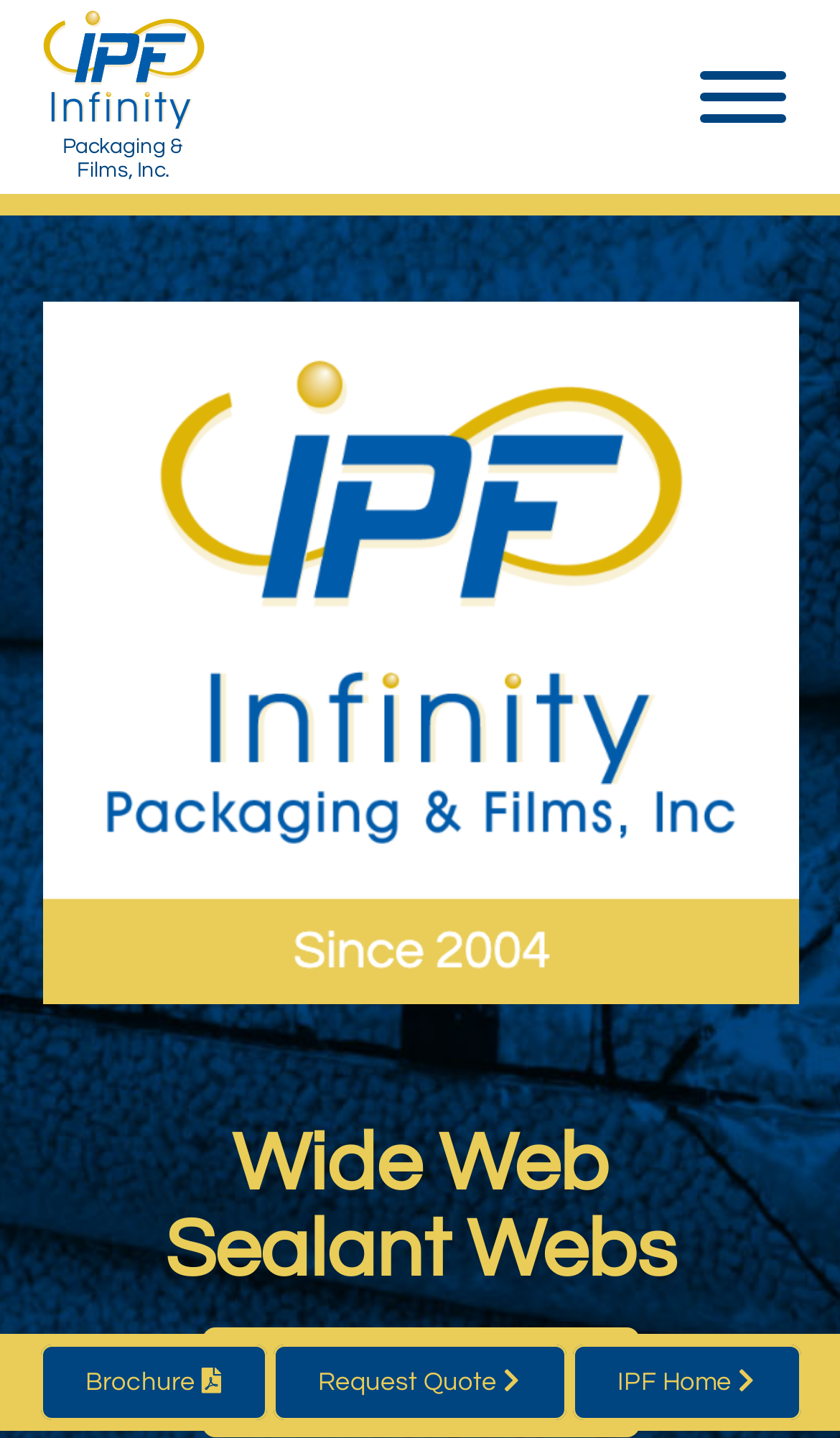What is the topic of the heading 'Wide Web Sealant Webs'?
Please give a well-detailed answer to the question.

The heading 'Wide Web Sealant Webs' is a subheading on the webpage, and its topic is related to sealant webs, which is likely a product or service offered by the company.